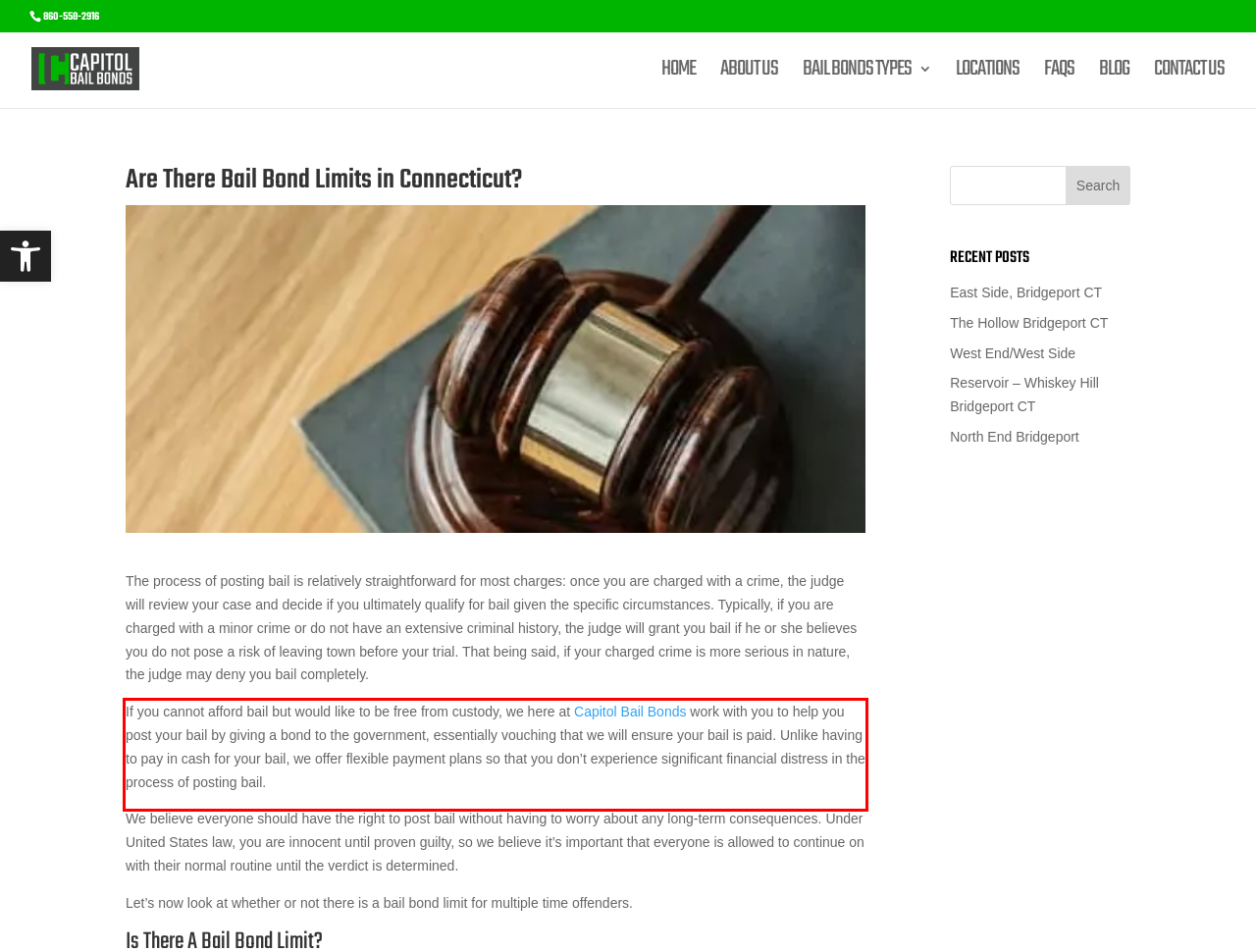View the screenshot of the webpage and identify the UI element surrounded by a red bounding box. Extract the text contained within this red bounding box.

If you cannot afford bail but would like to be free from custody, we here at Capitol Bail Bonds work with you to help you post your bail by giving a bond to the government, essentially vouching that we will ensure your bail is paid. Unlike having to pay in cash for your bail, we offer flexible payment plans so that you don’t experience significant financial distress in the process of posting bail.